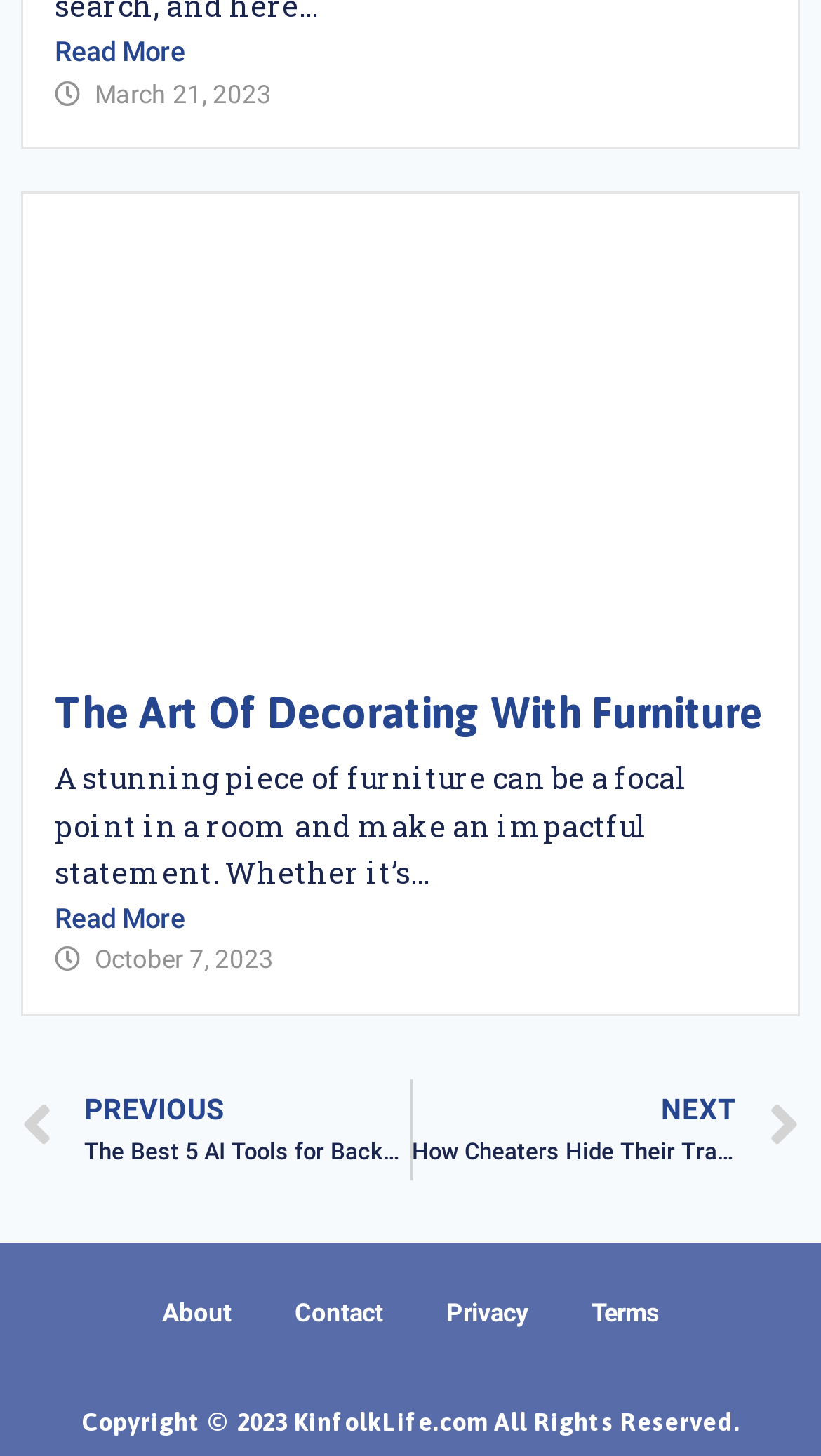Kindly determine the bounding box coordinates of the area that needs to be clicked to fulfill this instruction: "Read more about the article".

[0.067, 0.021, 0.933, 0.051]